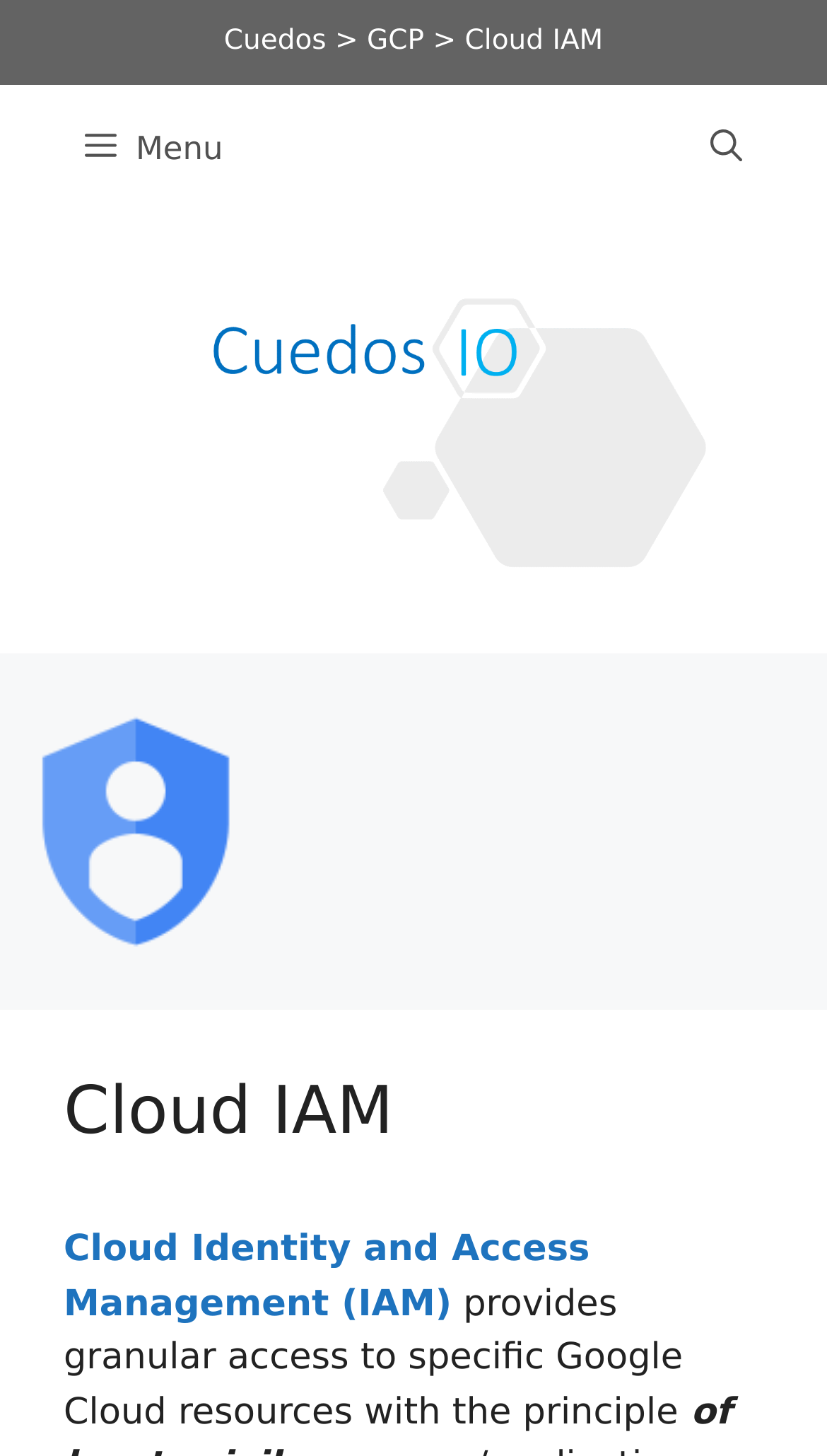Give a one-word or short phrase answer to this question: 
What is the logo of the company?

Cuedos